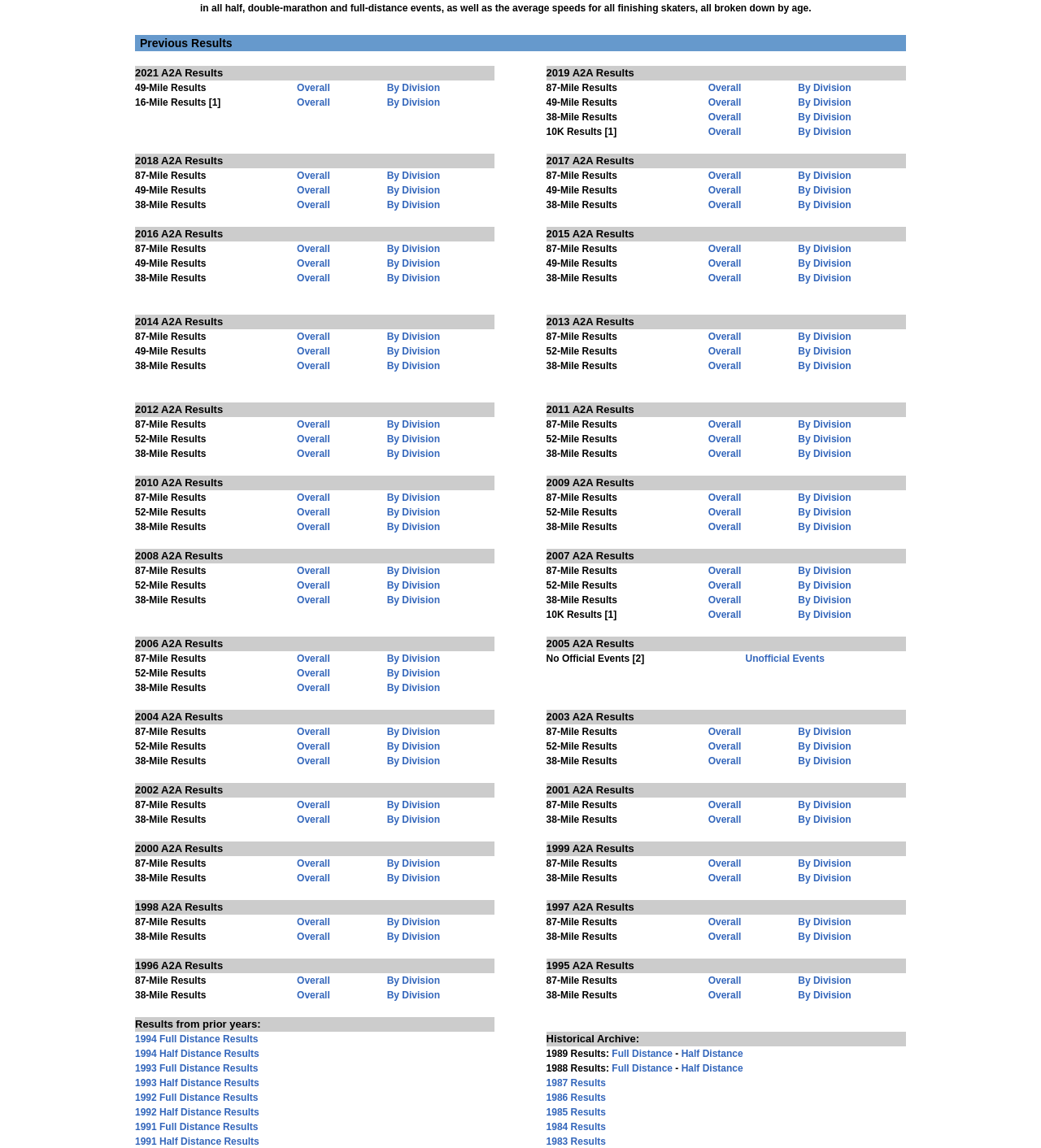Extract the bounding box coordinates of the UI element described by: "Overall". The coordinates should include four float numbers ranging from 0 to 1, e.g., [left, top, right, bottom].

[0.285, 0.441, 0.317, 0.451]